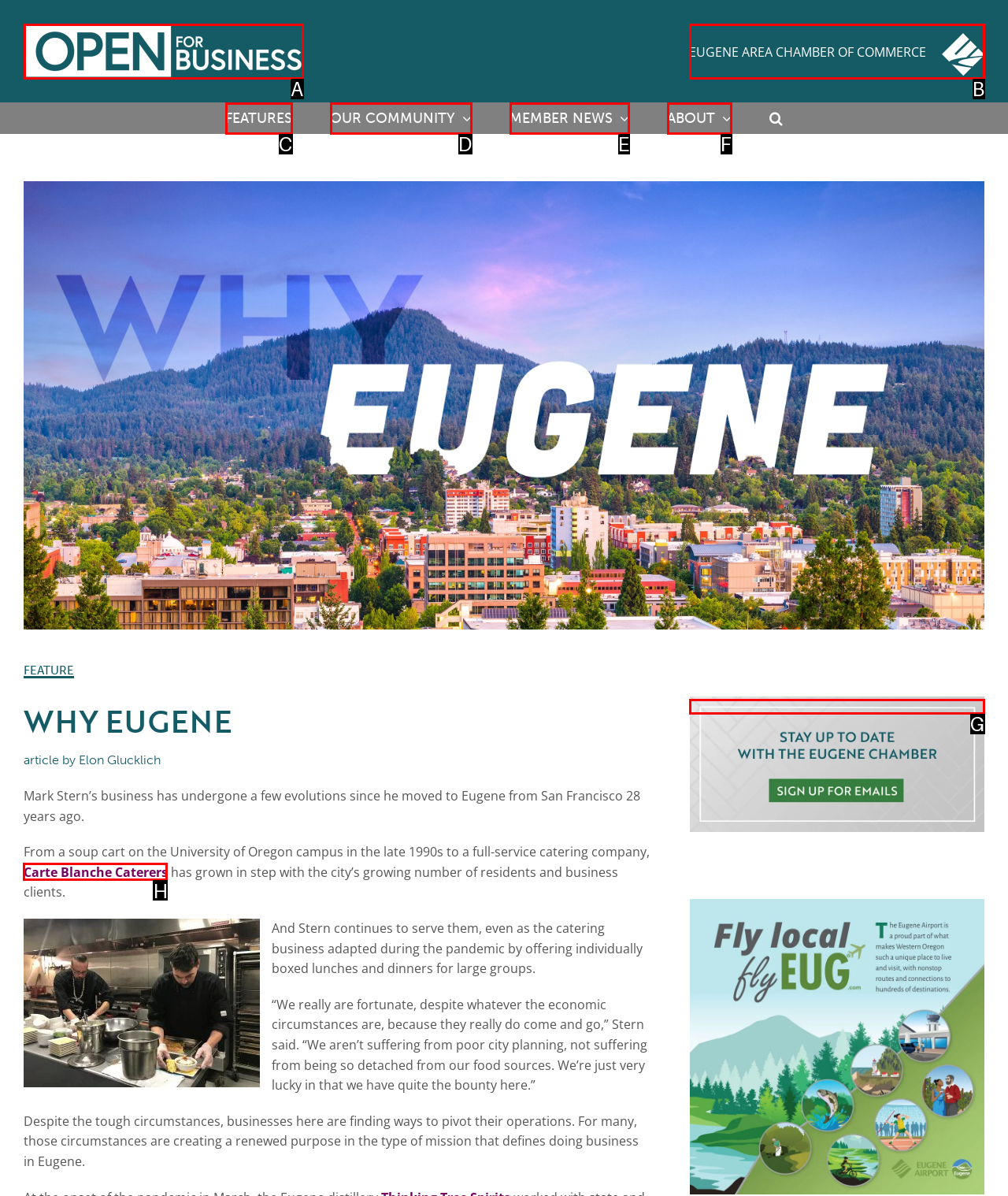Select the letter of the option that corresponds to: Carte Blanche Caterers
Provide the letter from the given options.

H